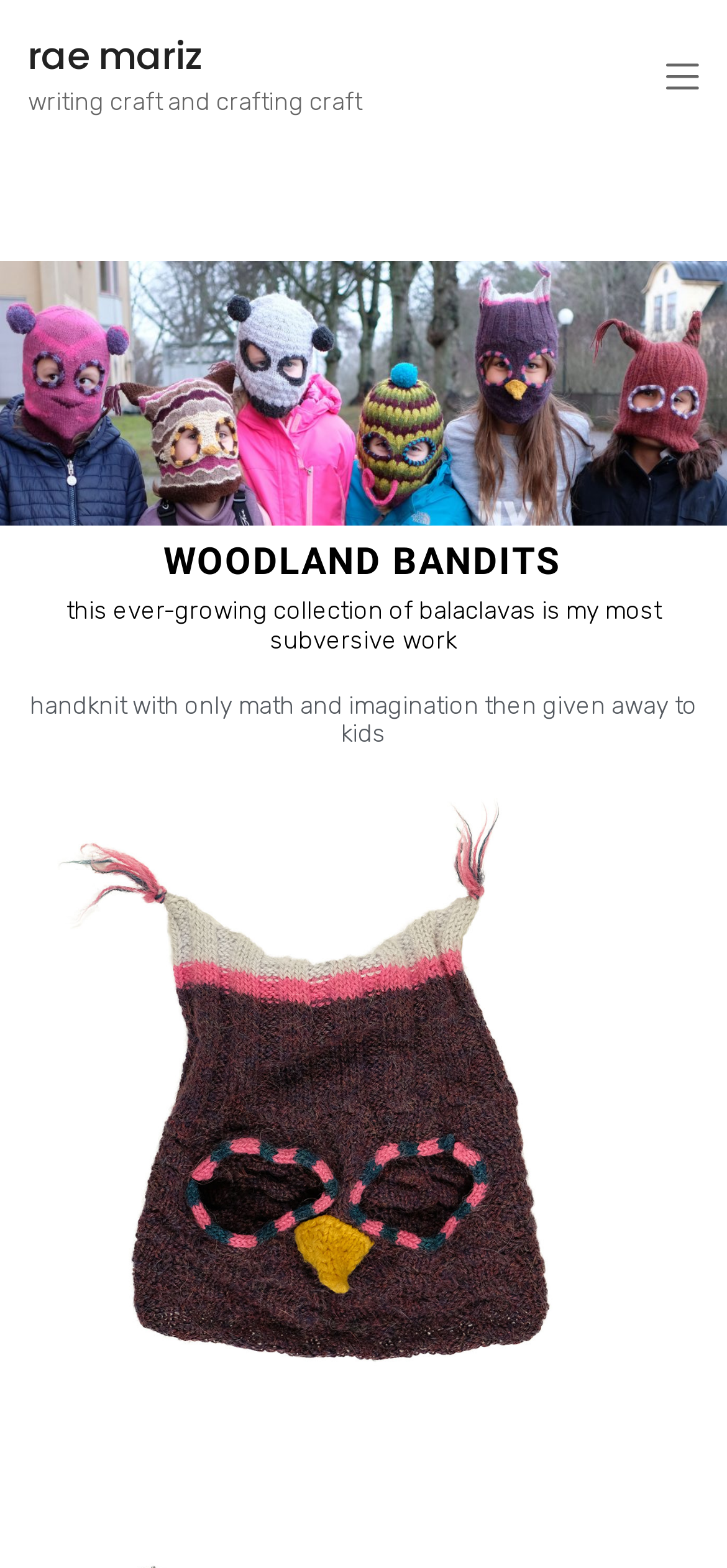Utilize the details in the image to give a detailed response to the question: What is the main theme of the webpage?

The webpage has a heading that says 'WOODLAND BANDITS' and a static text that says 'writing craft and crafting craft'. This suggests that the main theme of the webpage is related to crafting.